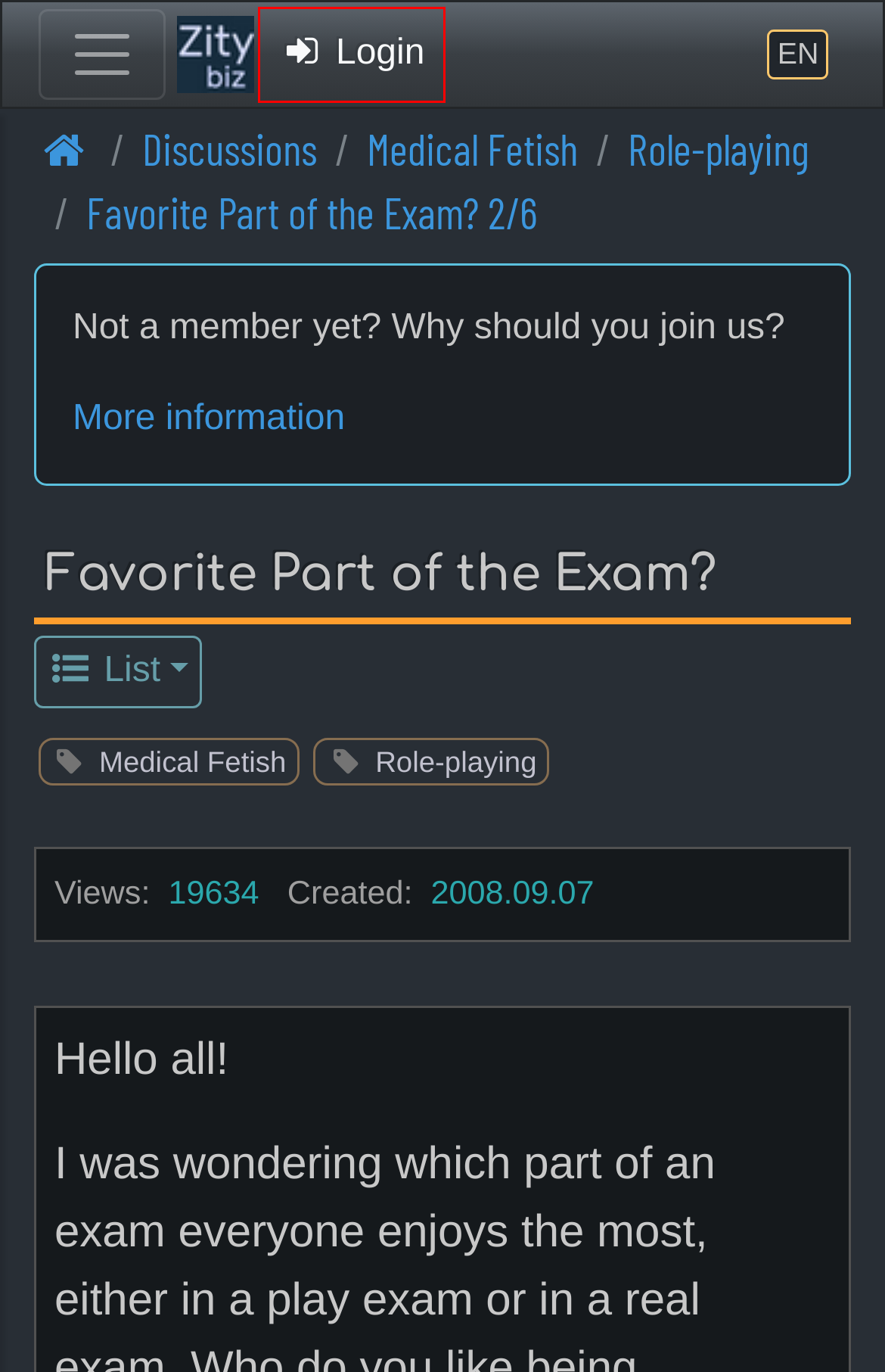You are looking at a webpage screenshot with a red bounding box around an element. Pick the description that best matches the new webpage after interacting with the element in the red bounding box. The possible descriptions are:
A. Zity
B. Medical Fetish | Role-playing
C. Discussions | Medical Fetish
D. Zity | Front page
E. Role-playing | Favorite Part of the Exam? 6/6
F. Zity | DMCA notice
G. Zity | Discussions
H. Role-playing | Favorite Part of the Exam? 1/6

A